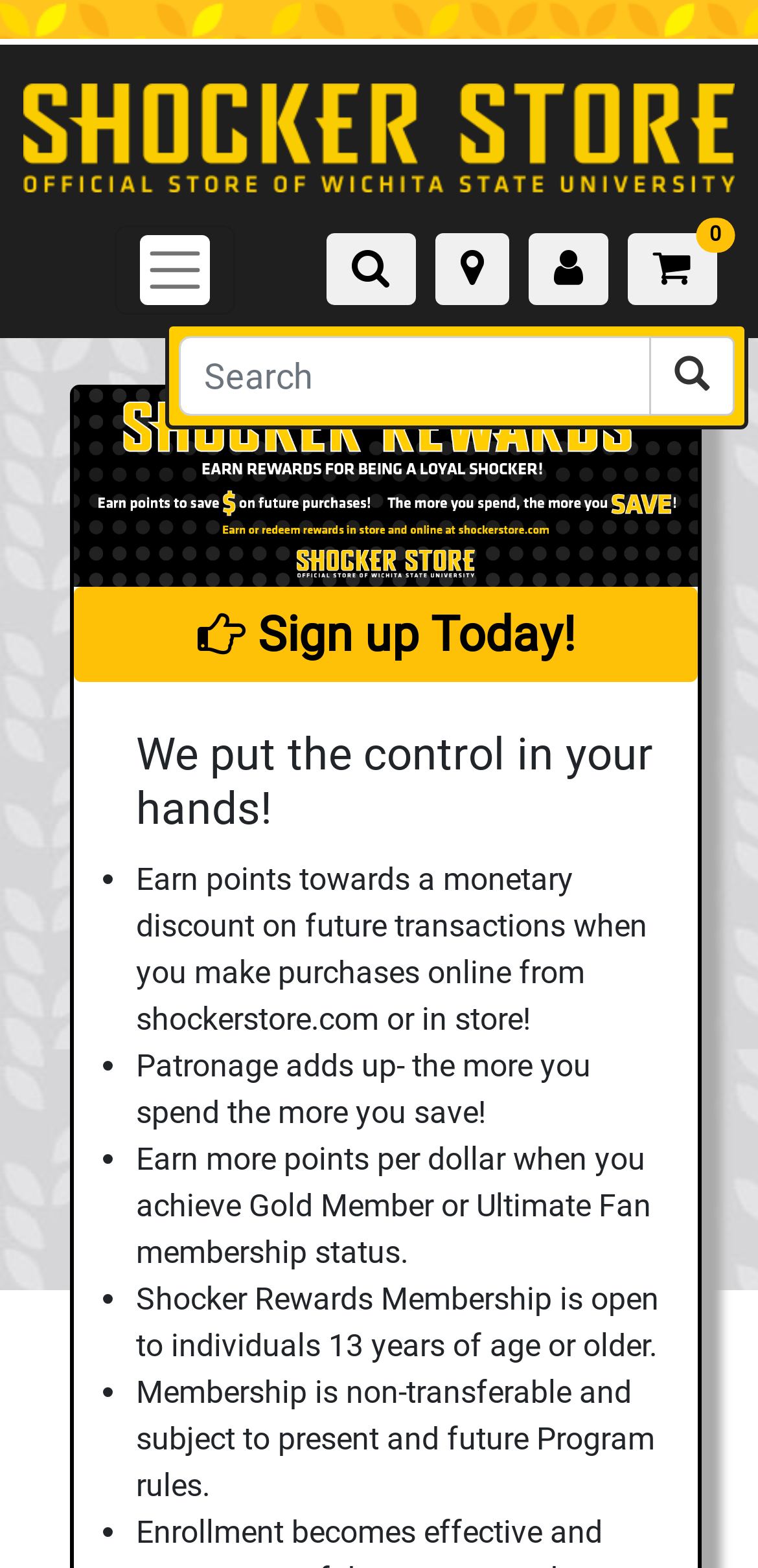Can you find the bounding box coordinates for the element that needs to be clicked to execute this instruction: "Search"? The coordinates should be given as four float numbers between 0 and 1, i.e., [left, top, right, bottom].

[0.236, 0.214, 0.859, 0.265]